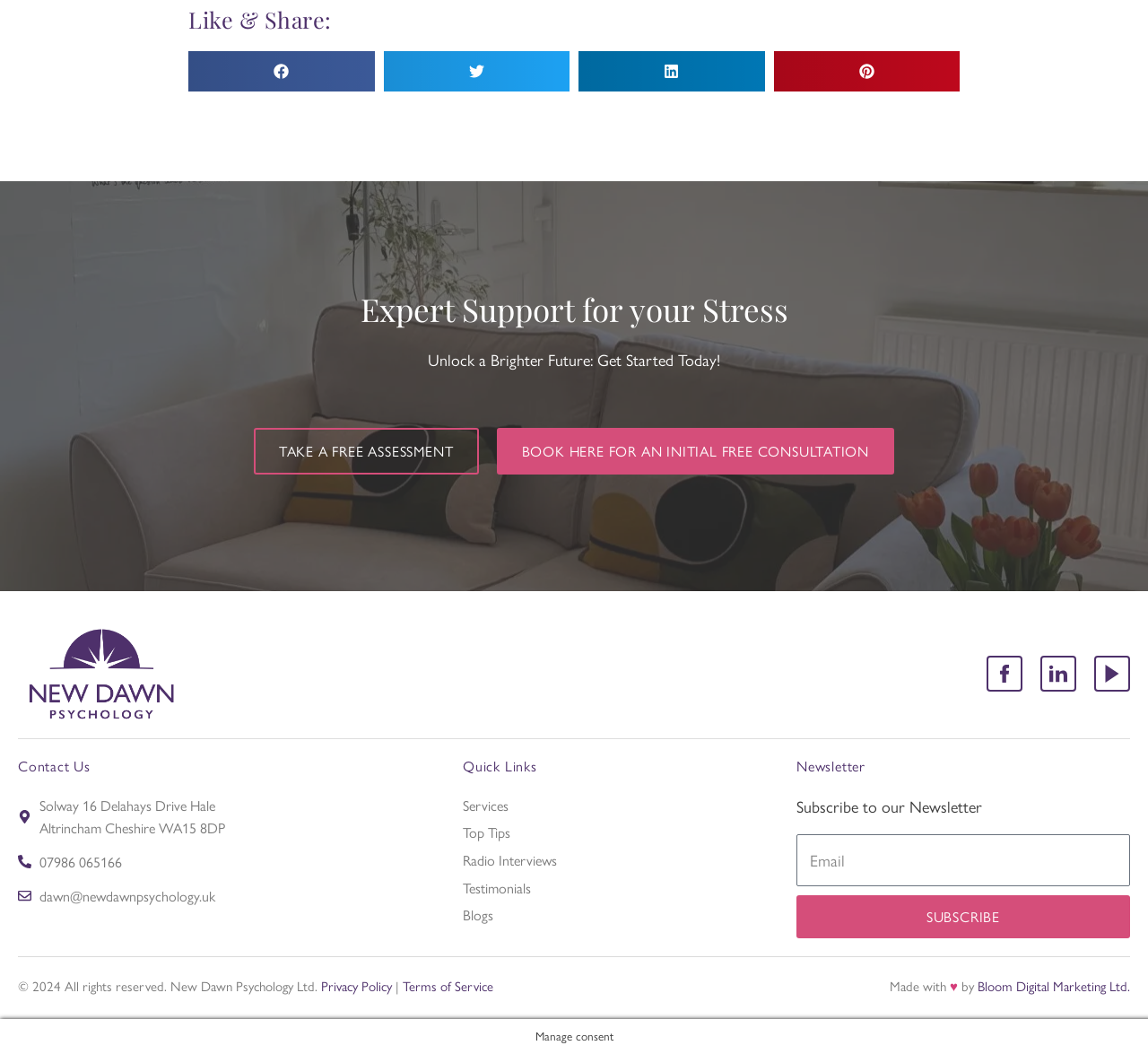Pinpoint the bounding box coordinates of the clickable area necessary to execute the following instruction: "Contact us". The coordinates should be given as four float numbers between 0 and 1, namely [left, top, right, bottom].

[0.016, 0.718, 0.306, 0.736]